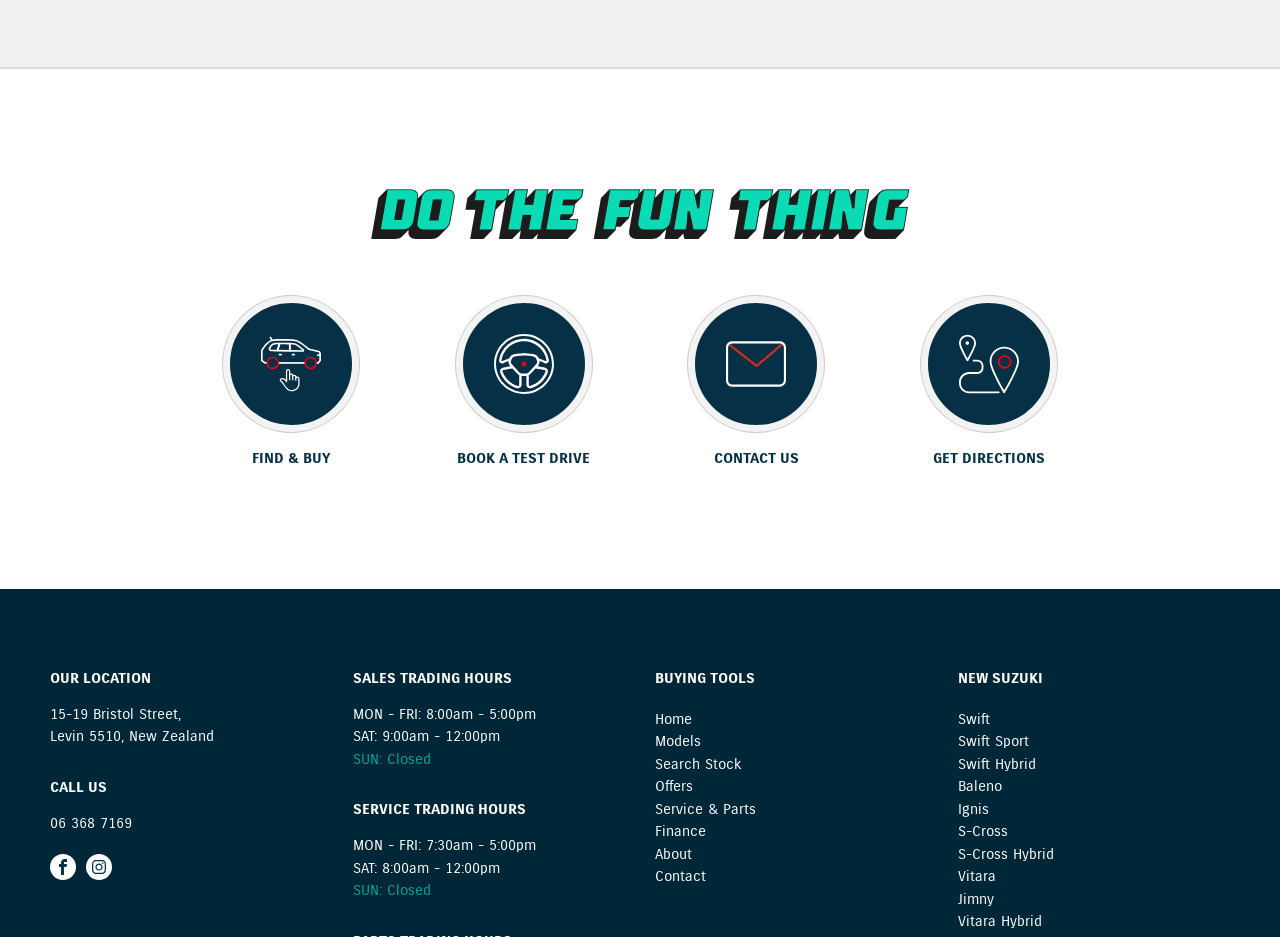Please identify the bounding box coordinates of the clickable area that will allow you to execute the instruction: "Click on Find & Buy".

[0.148, 0.315, 0.307, 0.501]